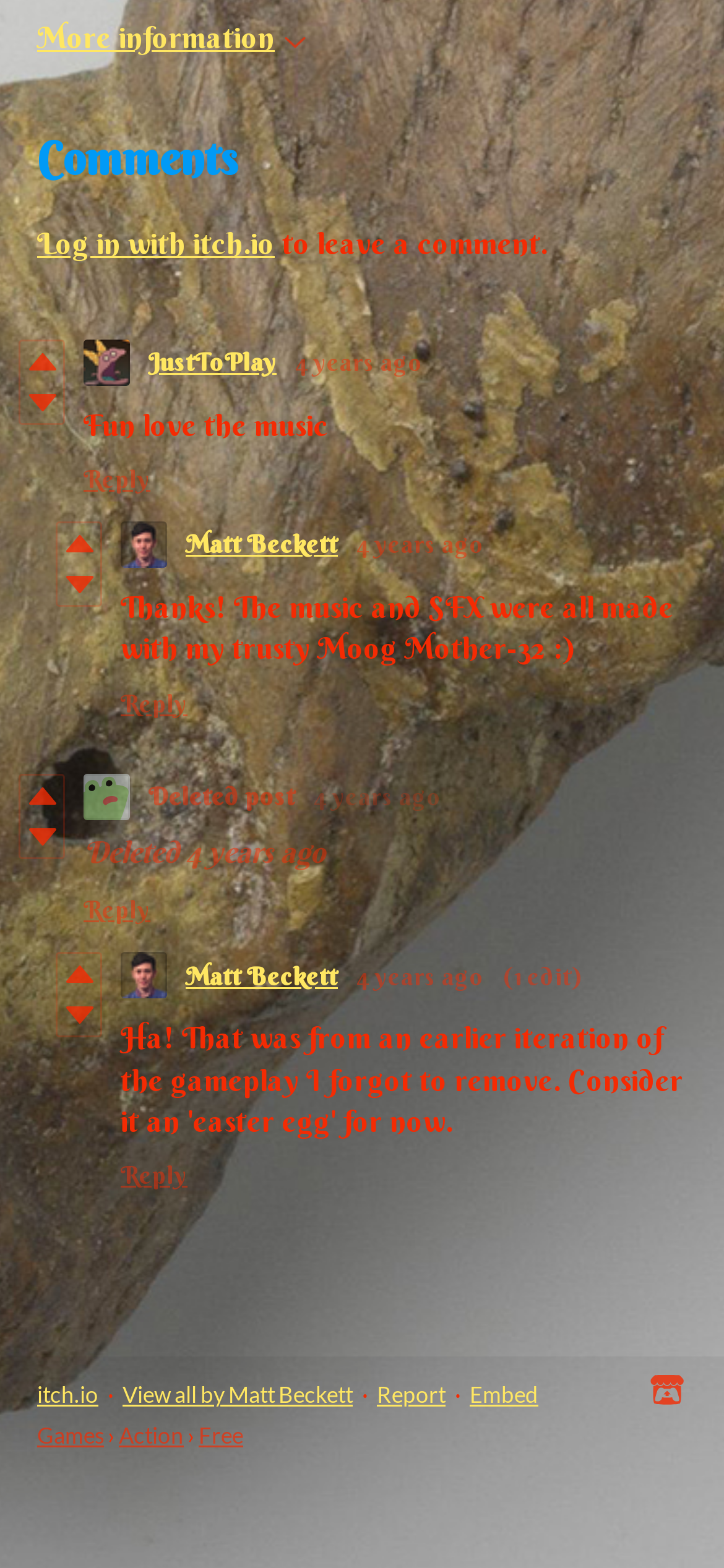Locate the UI element described as follows: "title="Vote down"". Return the bounding box coordinates as four float numbers between 0 and 1 in the order [left, top, right, bottom].

[0.028, 0.52, 0.087, 0.546]